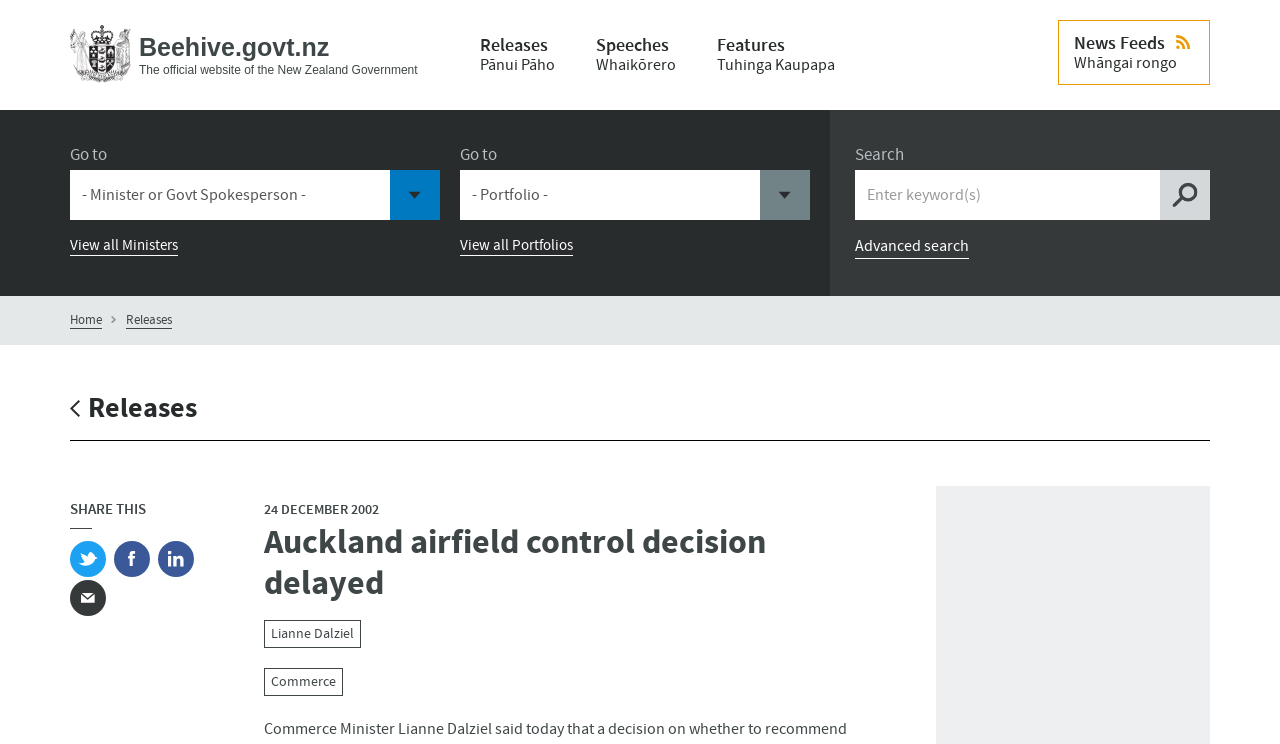Please identify the bounding box coordinates of the area that needs to be clicked to follow this instruction: "Visit the website of Krissy Nivens".

None